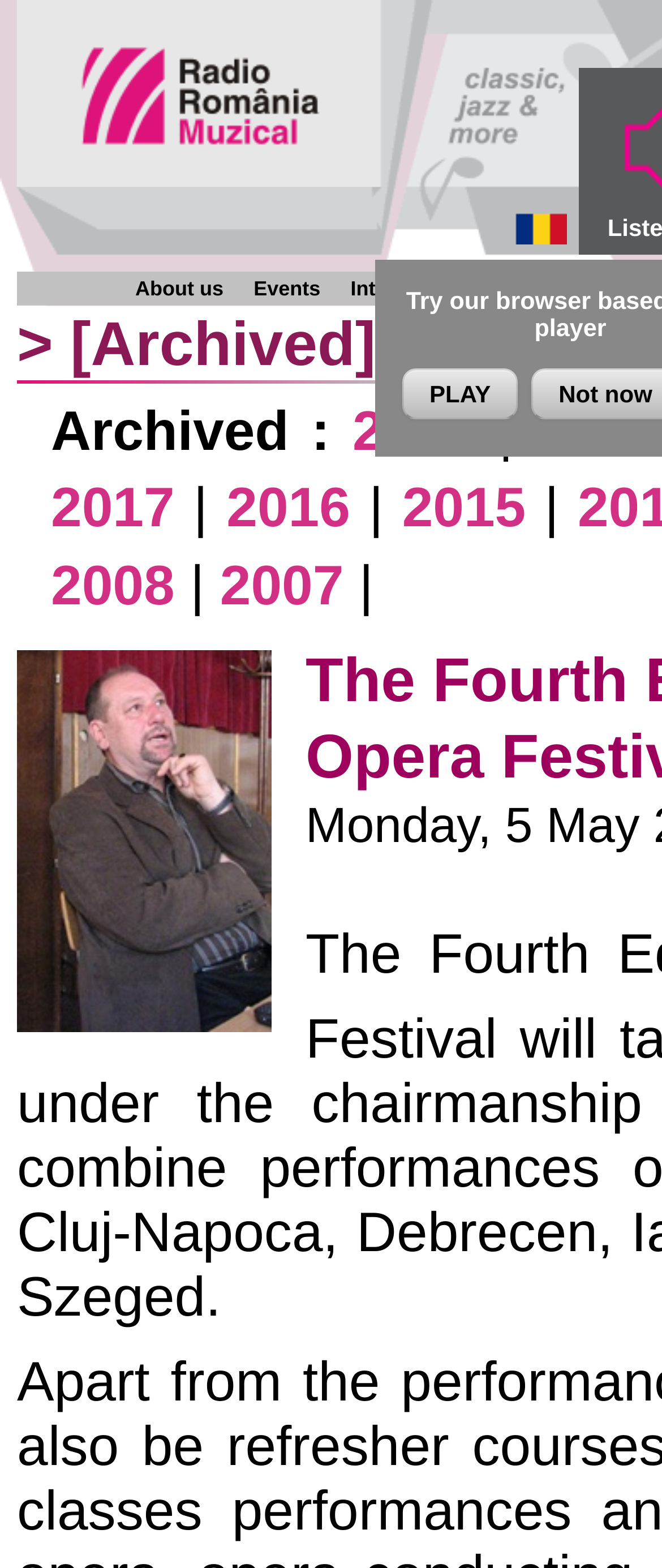Please specify the bounding box coordinates of the element that should be clicked to execute the given instruction: 'select 2024 archives'. Ensure the coordinates are four float numbers between 0 and 1, expressed as [left, top, right, bottom].

[0.532, 0.254, 0.719, 0.294]